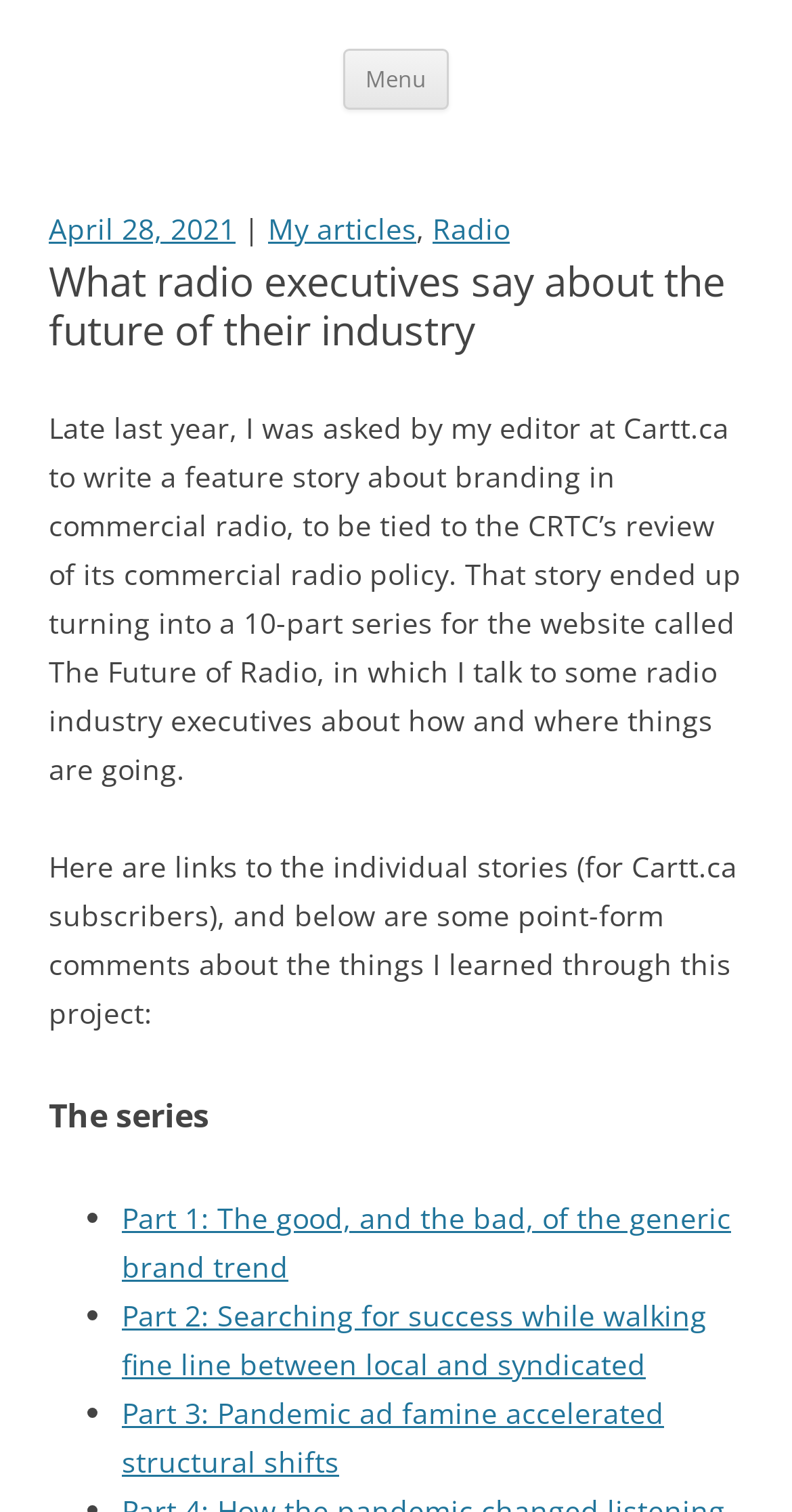Determine the bounding box coordinates of the element's region needed to click to follow the instruction: "Go to 'Fagstein' homepage". Provide these coordinates as four float numbers between 0 and 1, formatted as [left, top, right, bottom].

[0.062, 0.032, 0.321, 0.074]